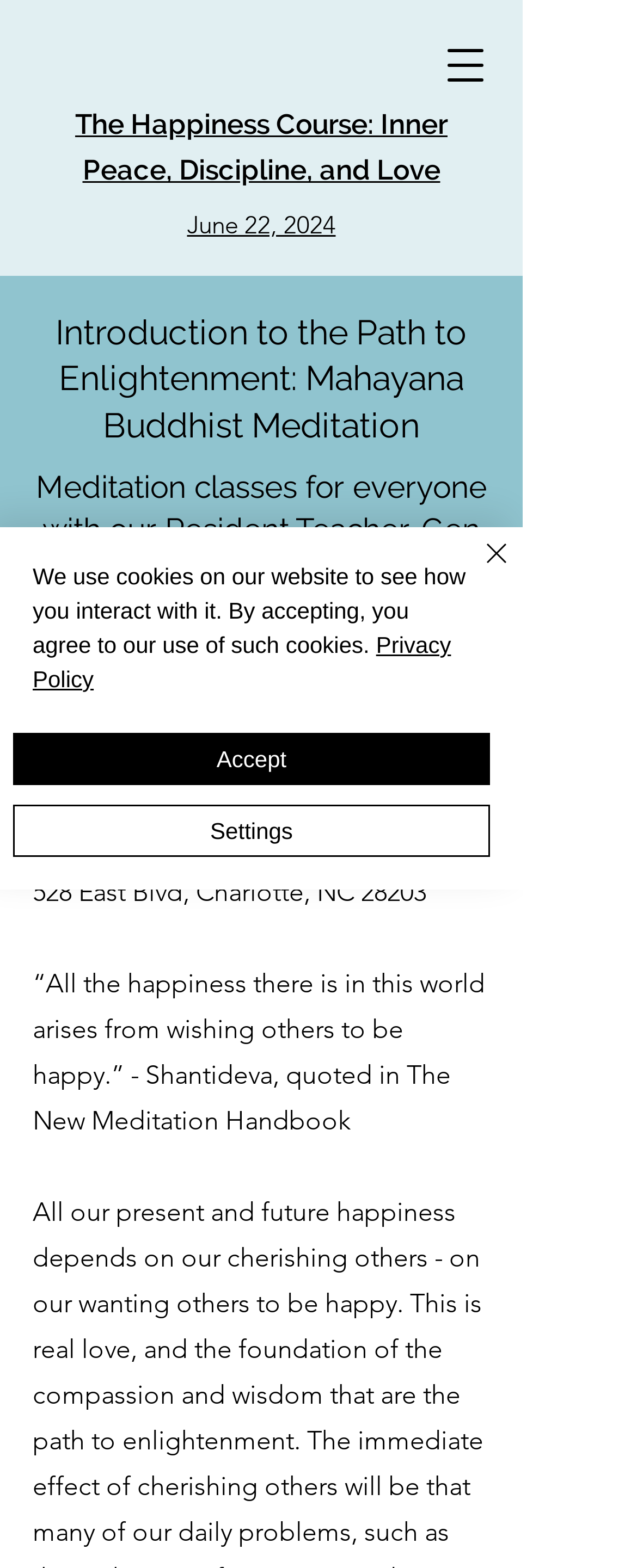Please identify the bounding box coordinates of the element's region that I should click in order to complete the following instruction: "Open navigation menu". The bounding box coordinates consist of four float numbers between 0 and 1, i.e., [left, top, right, bottom].

[0.679, 0.021, 0.782, 0.062]